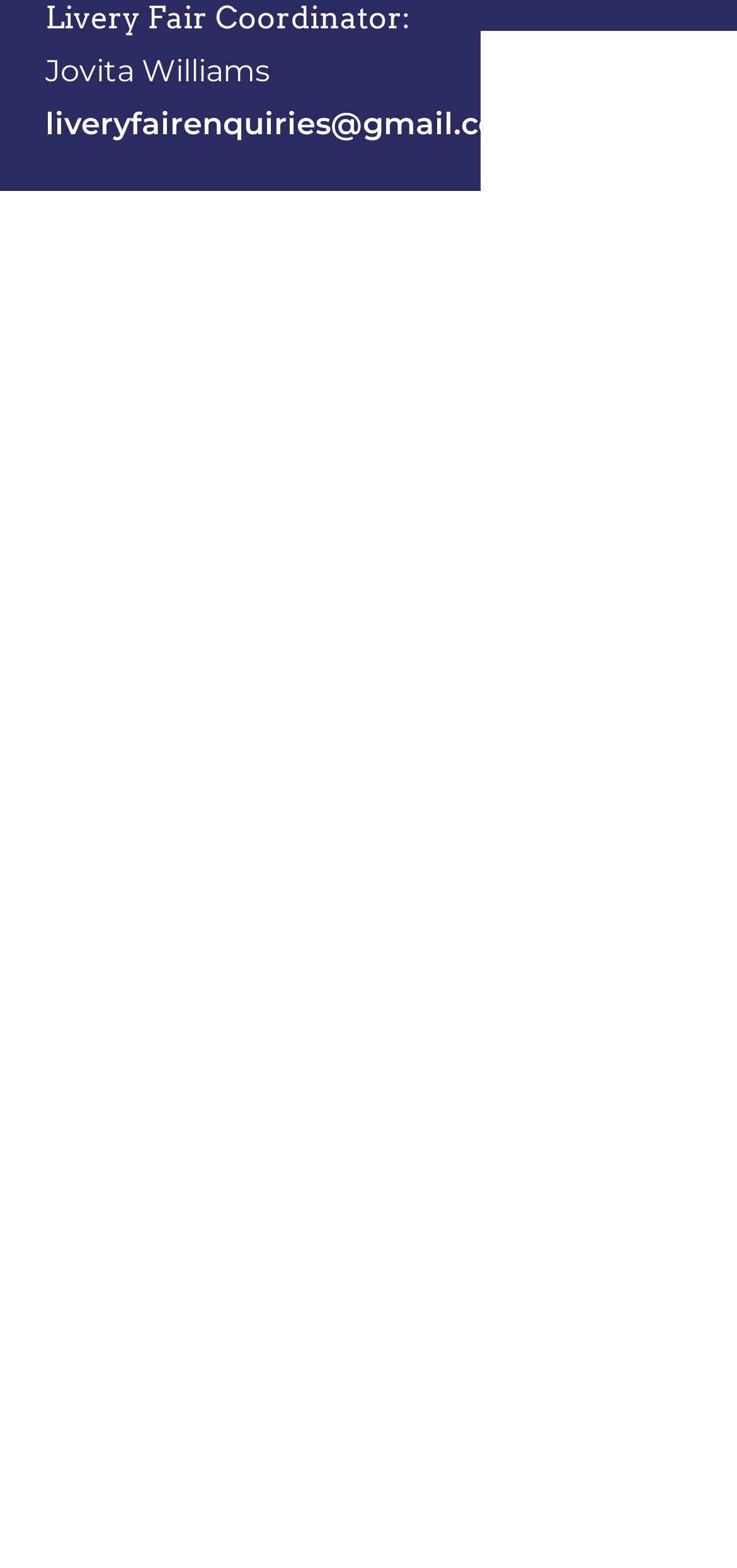Please identify the bounding box coordinates of the clickable element to fulfill the following instruction: "Check the website's Terms & Conditions". The coordinates should be four float numbers between 0 and 1, i.e., [left, top, right, bottom].

[0.541, 0.764, 0.938, 0.841]